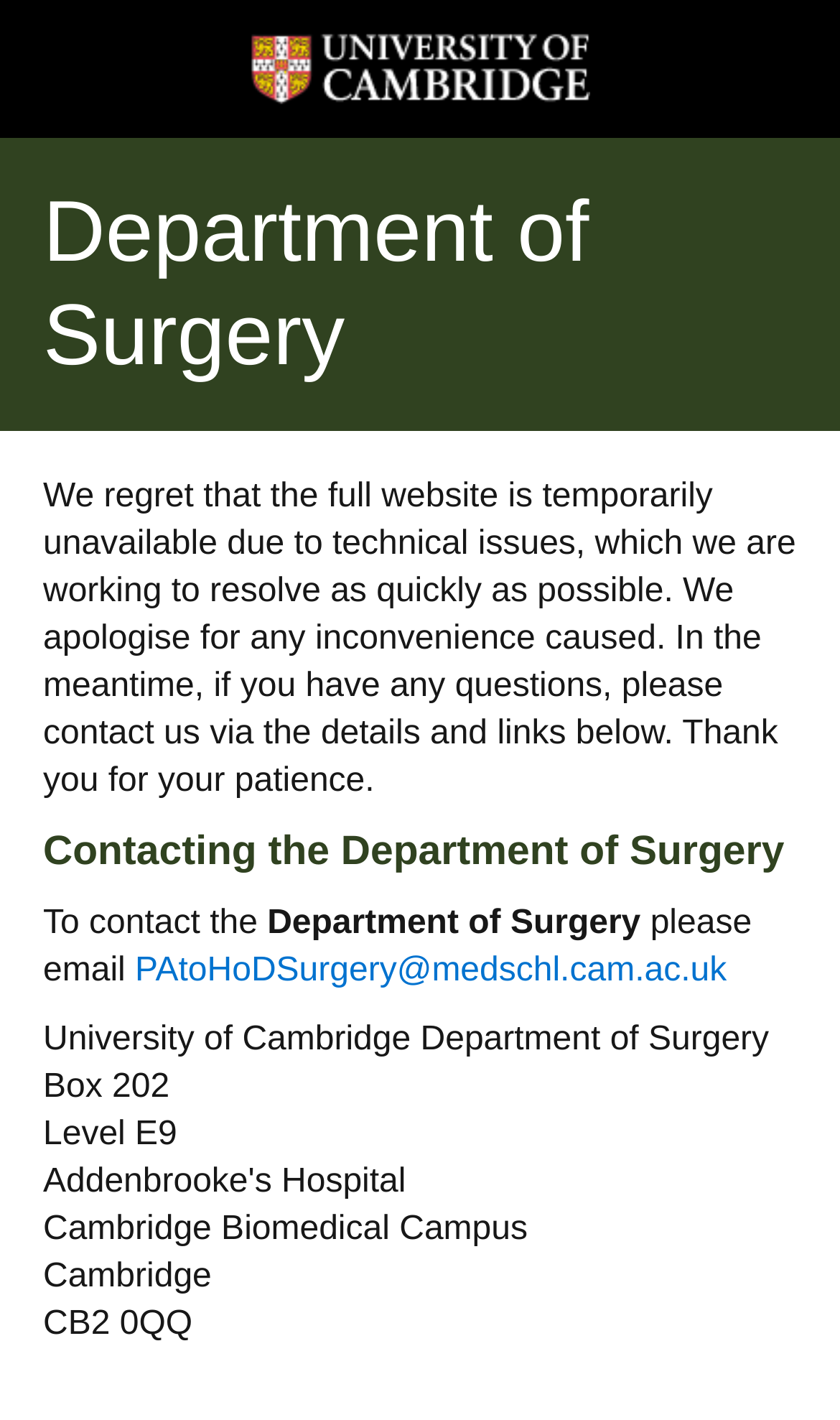How can I contact the Department of Surgery?
Please give a well-detailed answer to the question.

To contact the Department of Surgery, you can email them at PAtoHoDSurgery@medschl.cam.ac.uk or send a letter to their postal address, which is University of Cambridge Department of Surgery, Box 202, Level E9, Cambridge Biomedical Campus, CB2 0QQ.